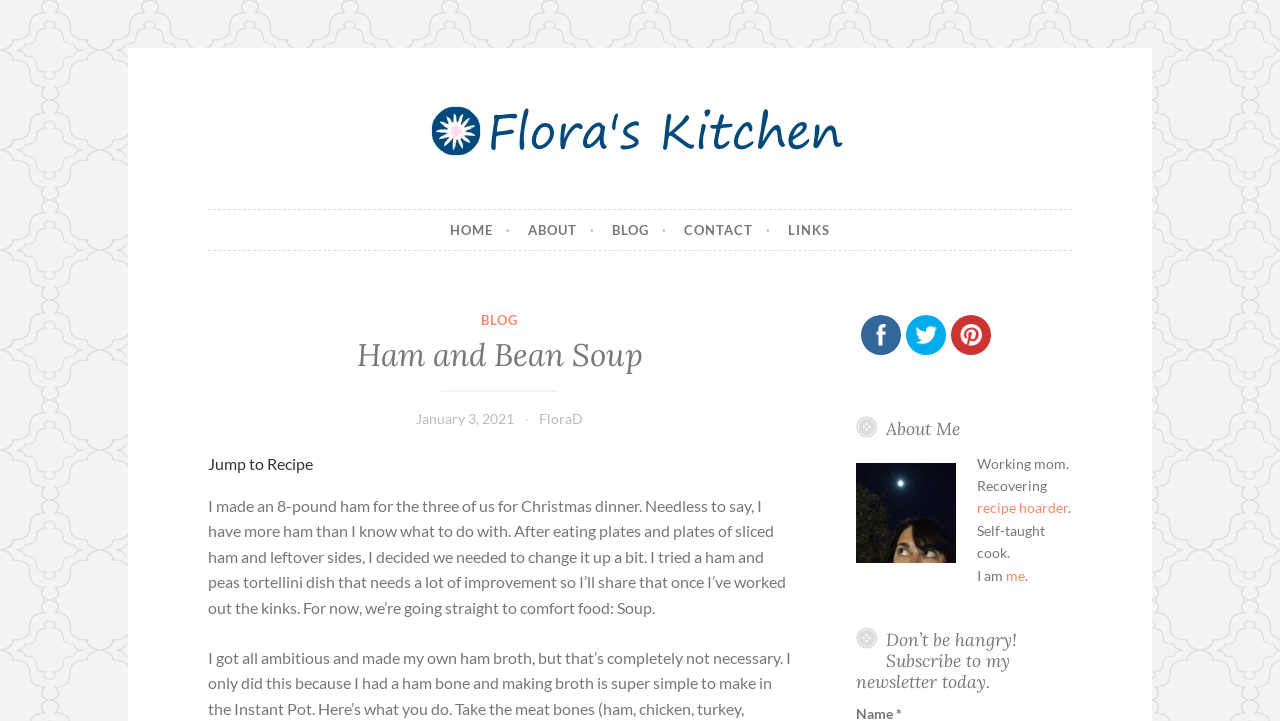What is the main title displayed on this webpage?

Ham and Bean Soup